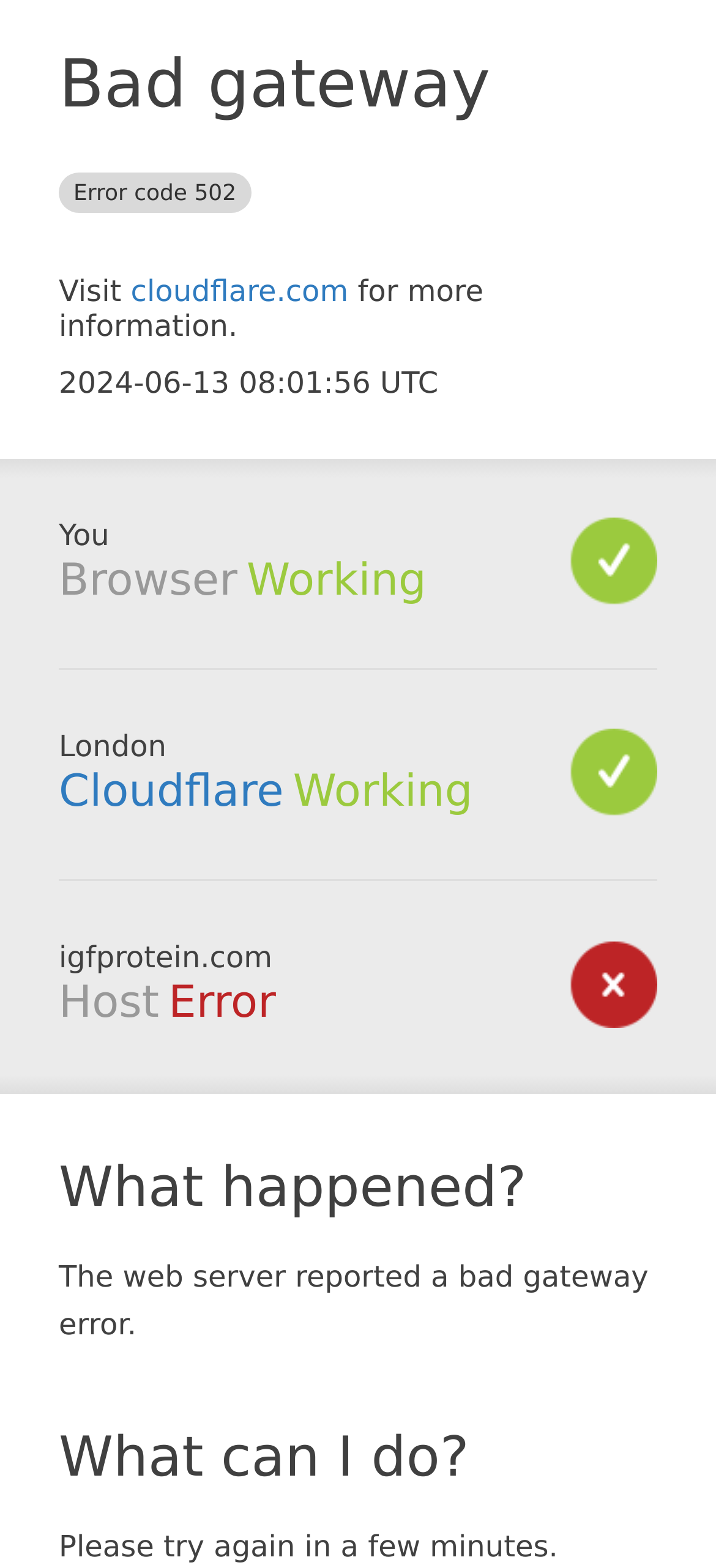Respond concisely with one word or phrase to the following query:
What is the error code?

502